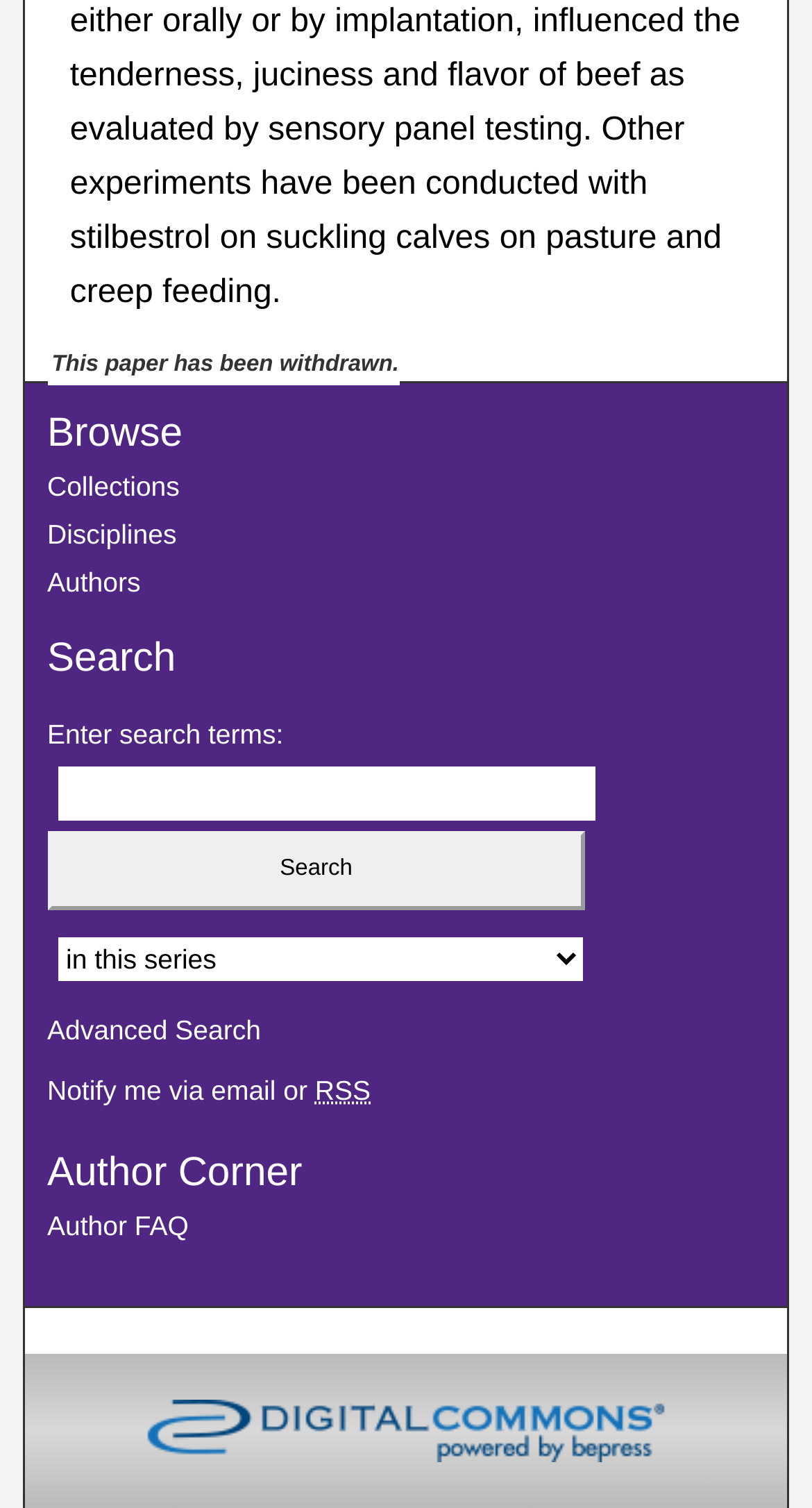Locate the bounding box coordinates of the area where you should click to accomplish the instruction: "Select a discipline".

[0.058, 0.311, 0.942, 0.332]